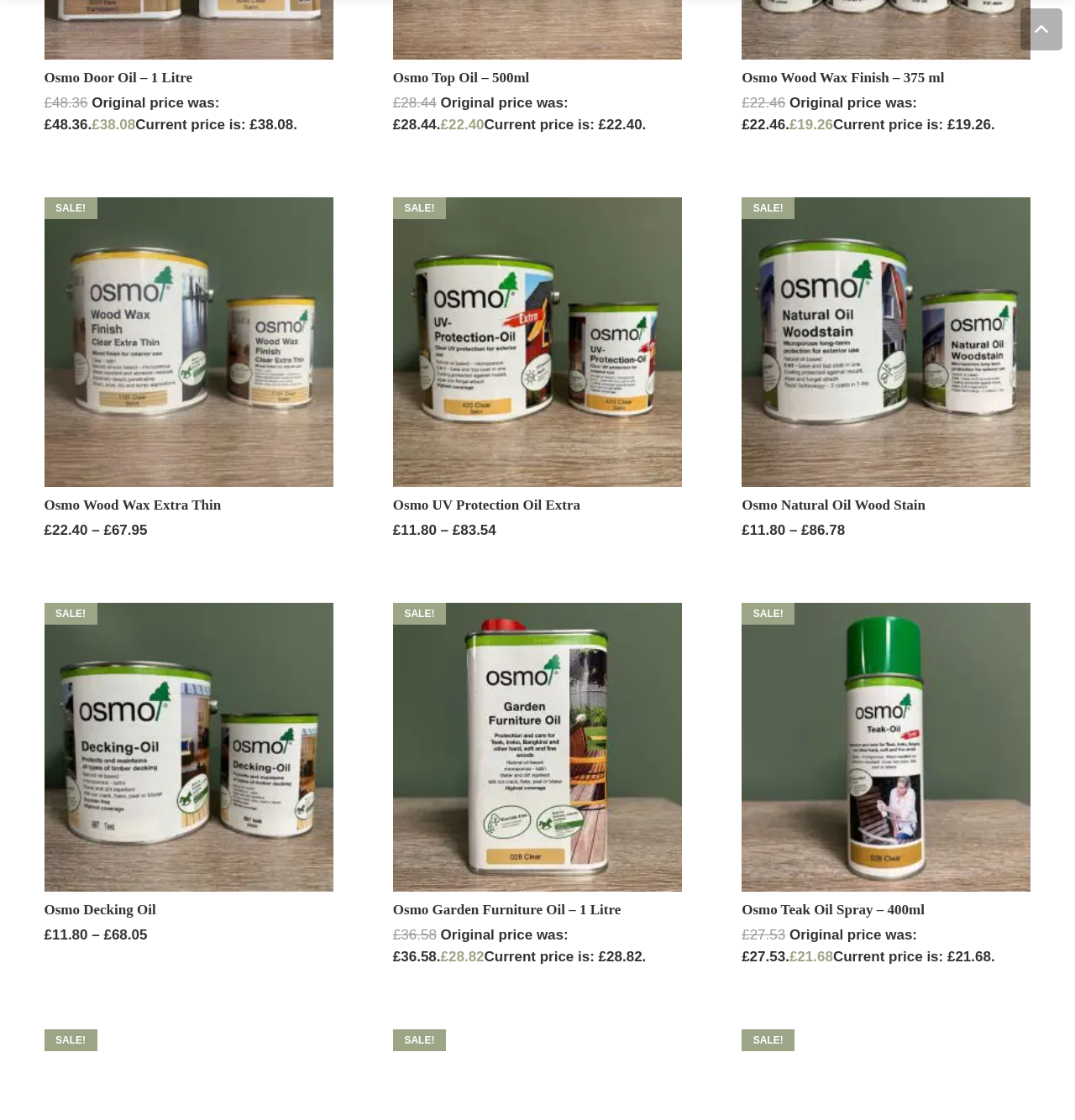Identify the bounding box for the UI element described as: "aria-label="Osmo Decking Oil"". Ensure the coordinates are four float numbers between 0 and 1, formatted as [left, top, right, bottom].

[0.041, 0.54, 0.31, 0.554]